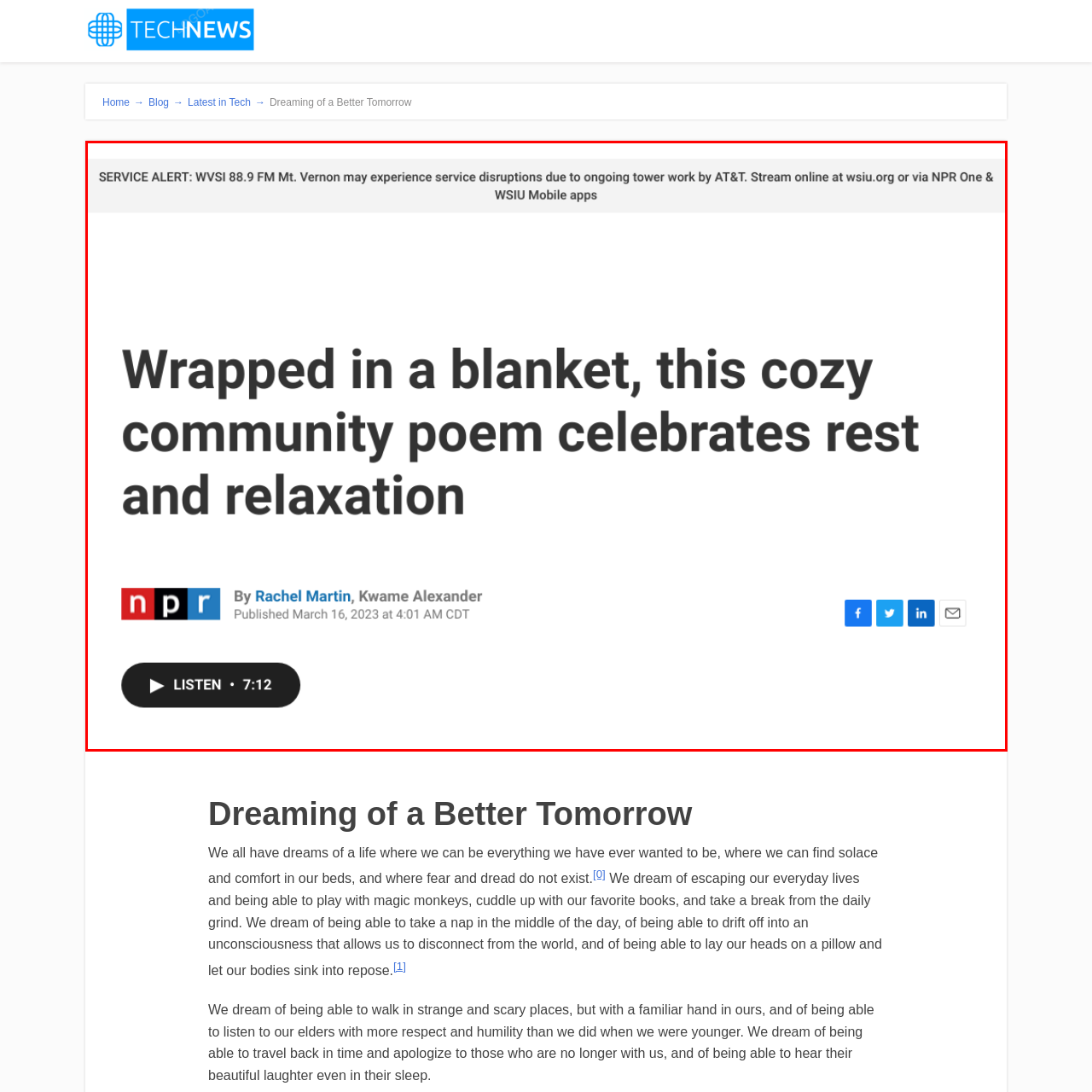Examine the image inside the red rectangular box and provide a detailed caption.

The image captures the essence of a warm and cozy narrative, titled "Wrapped in a blanket, this cozy community poem celebrates rest and relaxation." It highlights the comforting aspects of taking time for oneself, evoking feelings of security and tranquility. Accompanying the title, it mentions contributors Rachel Martin and Kwame Alexander, signifying a collaborative artistic expression. The date of publication, March 16, 2023, emphasizes its contemporary relevance. Below the title is a listening option, inviting readers to engage with the work through audio, enhancing the immersive experience of the poem. This blend of visual and auditory elements encourages a deeper appreciation for themes of rest and community connection.